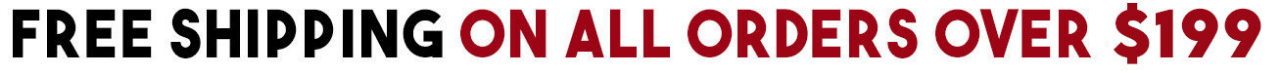Respond to the following query with just one word or a short phrase: 
What is the minimum order value for free shipping?

$199